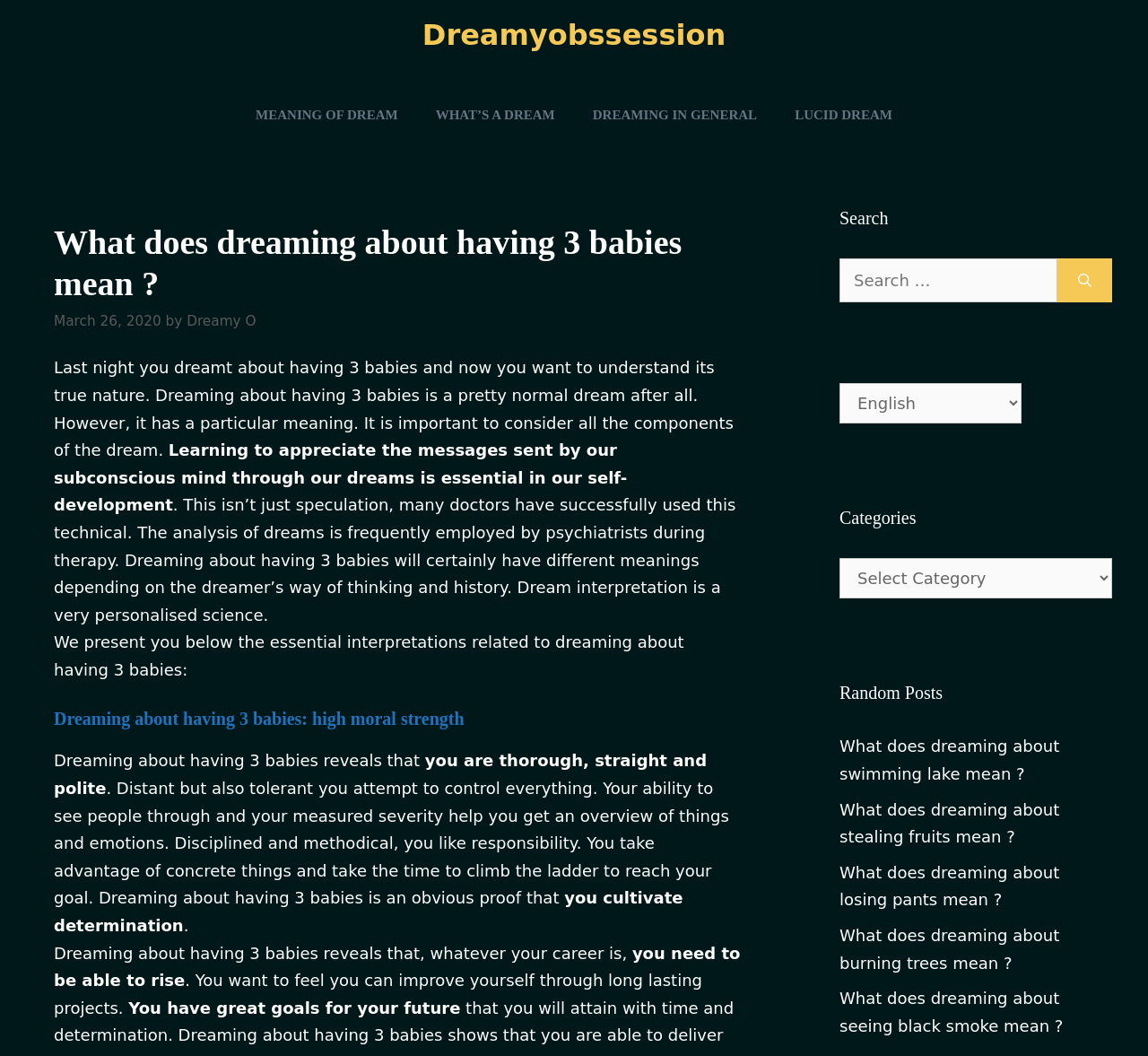Locate the bounding box coordinates of the clickable area needed to fulfill the instruction: "Click the 'Register' link".

None